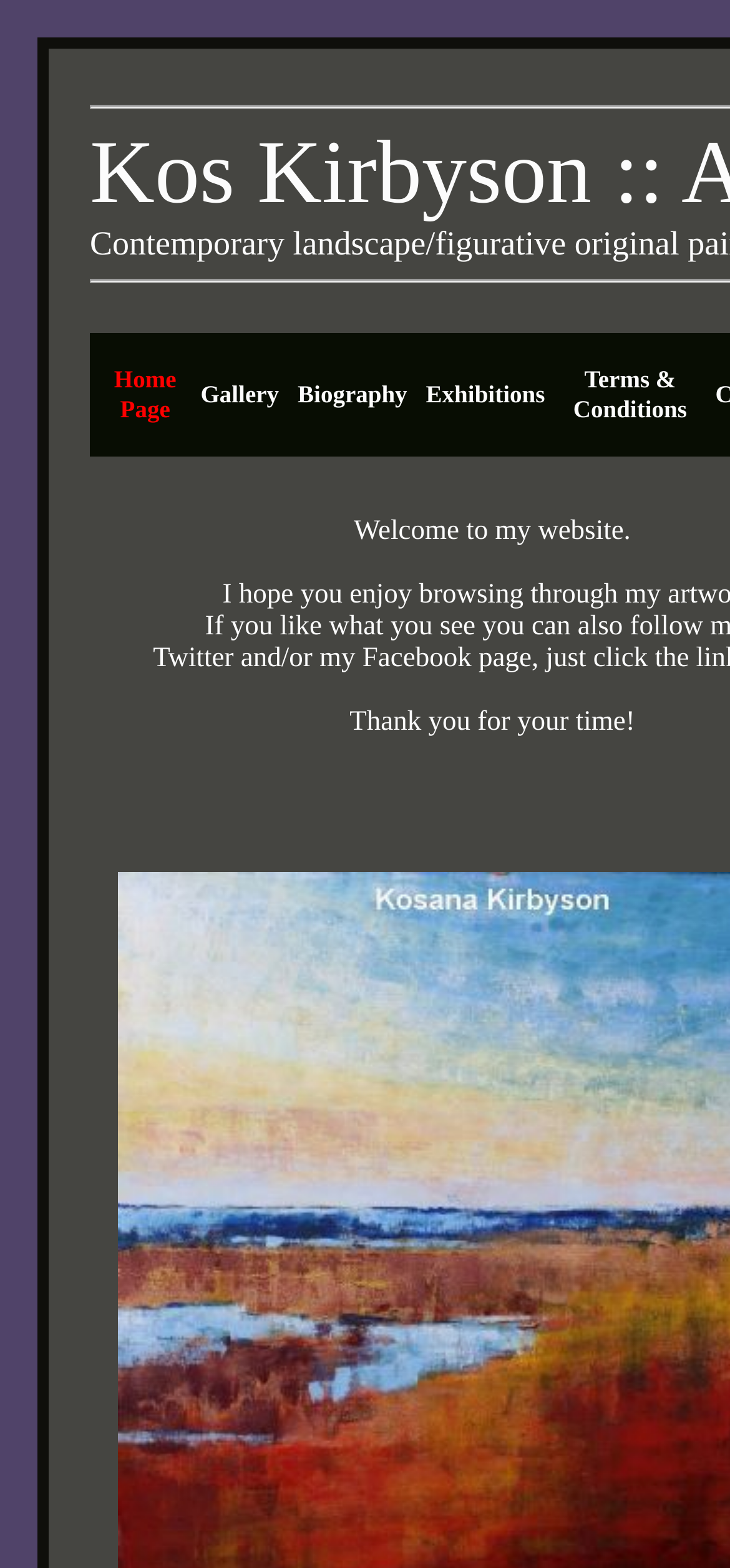What is the last menu item on the top navigation bar?
Using the visual information from the image, give a one-word or short-phrase answer.

Terms & Conditions